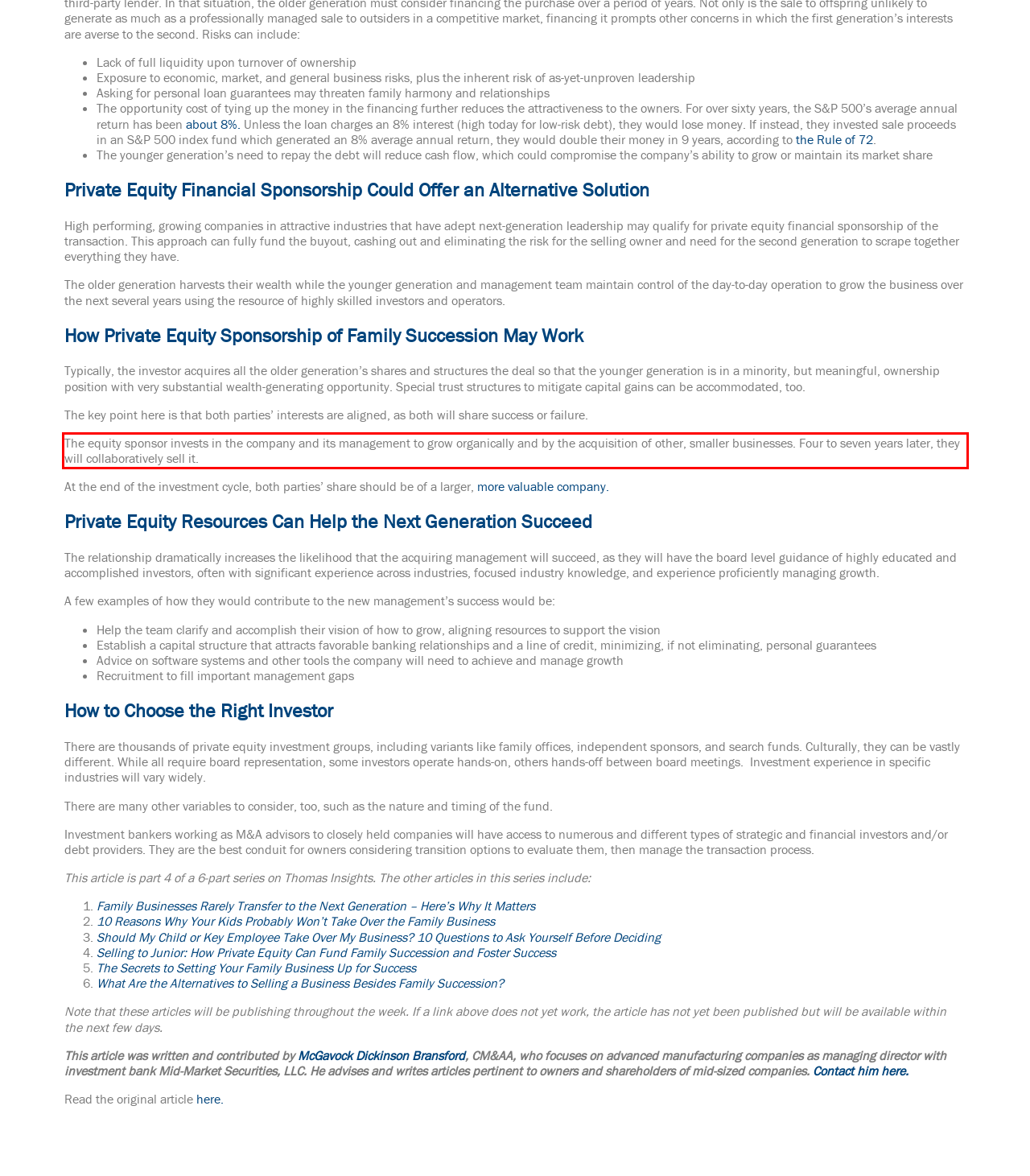You are given a screenshot of a webpage with a UI element highlighted by a red bounding box. Please perform OCR on the text content within this red bounding box.

The equity sponsor invests in the company and its management to grow organically and by the acquisition of other, smaller businesses. Four to seven years later, they will collaboratively sell it.